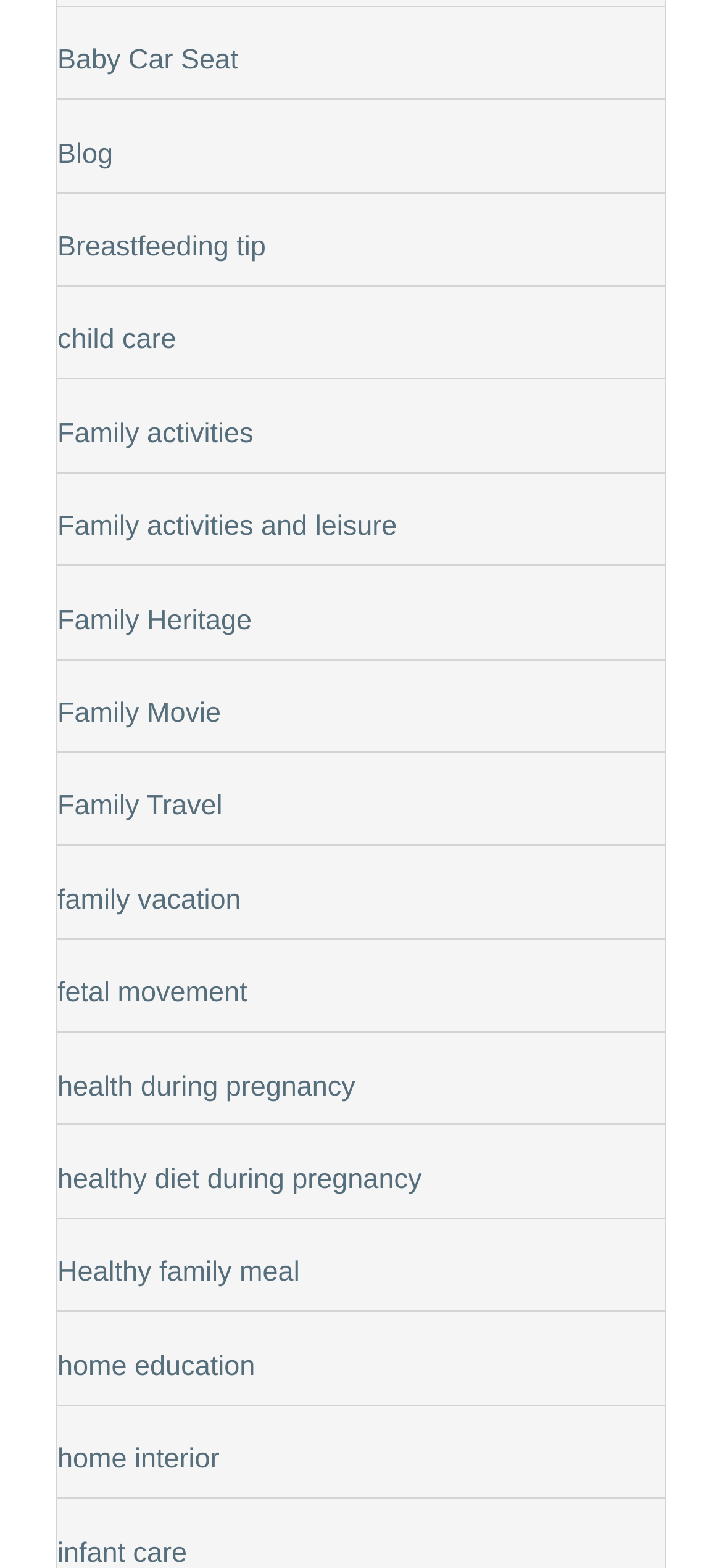Please identify the bounding box coordinates of the region to click in order to complete the given instruction: "Learn about Healthy family meal". The coordinates should be four float numbers between 0 and 1, i.e., [left, top, right, bottom].

[0.079, 0.802, 0.415, 0.822]